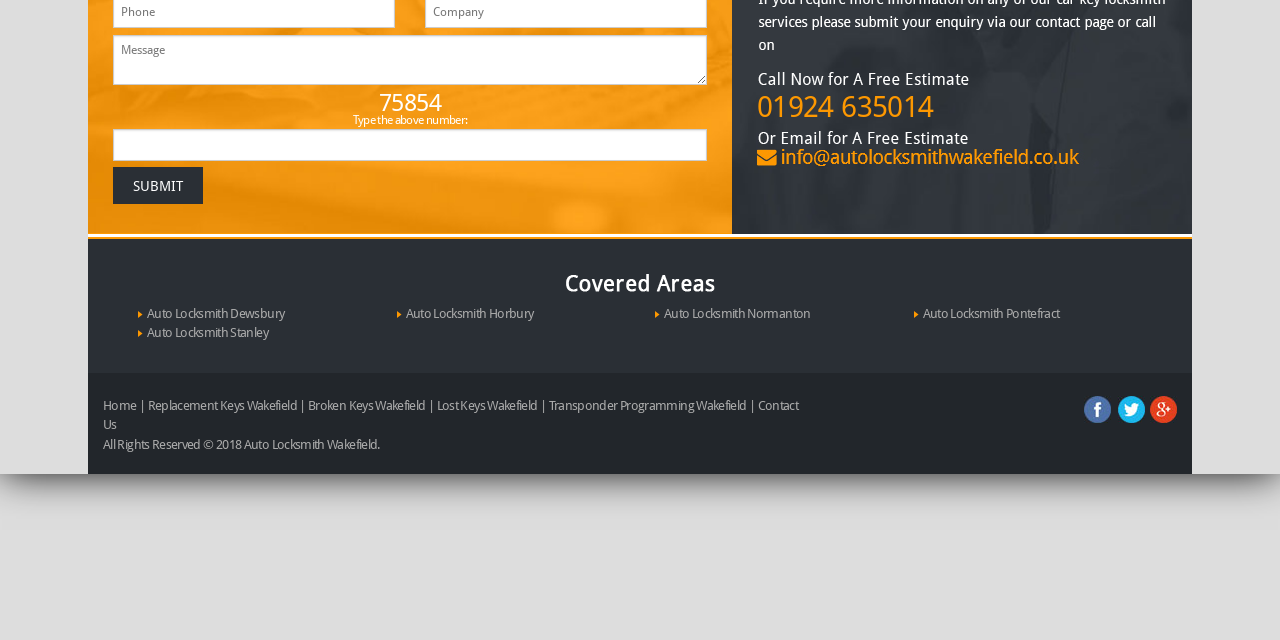Identify the bounding box for the element characterized by the following description: "Auto Locksmith Normanton".

[0.512, 0.478, 0.633, 0.501]